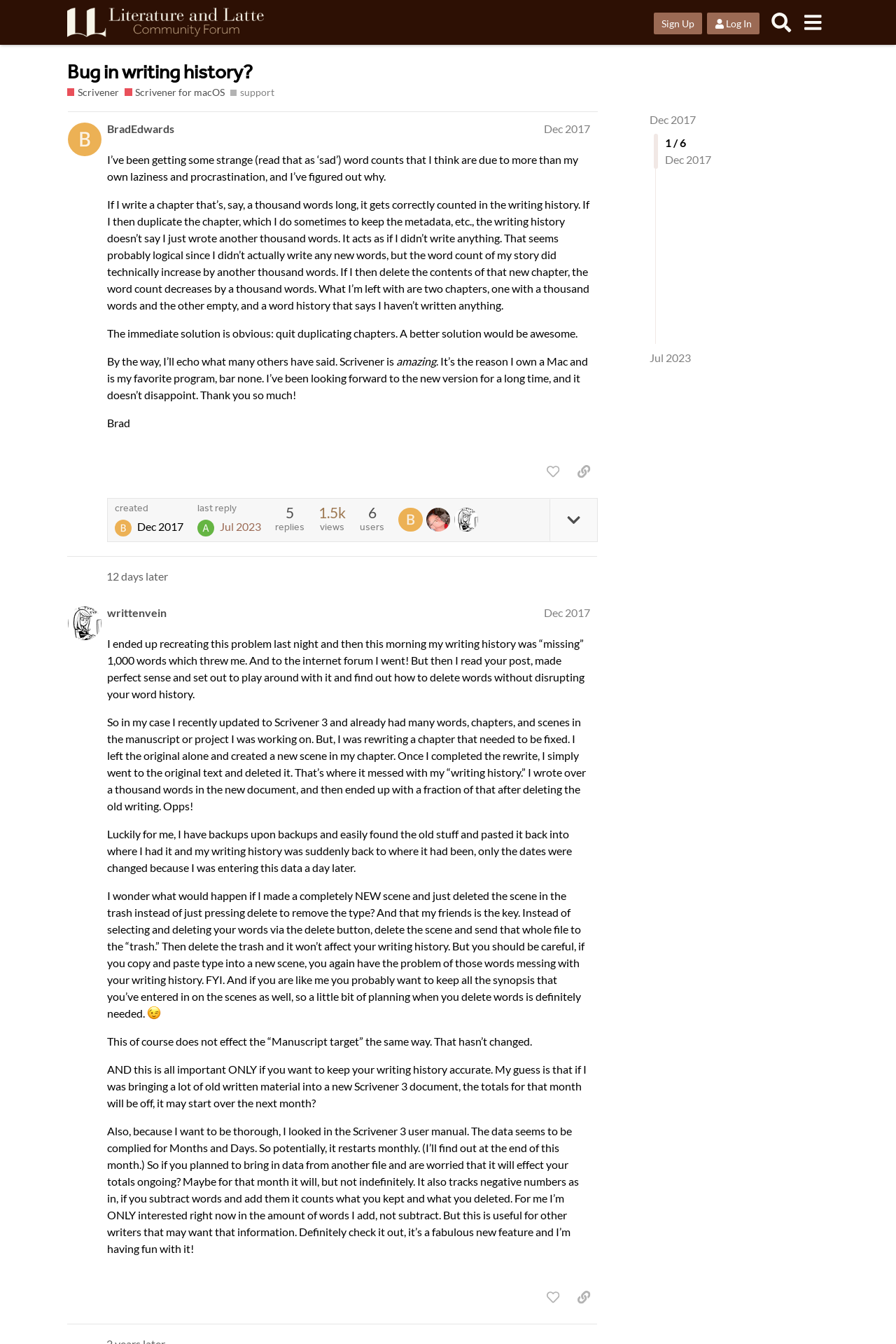Identify the bounding box coordinates of the region I need to click to complete this instruction: "Search".

[0.854, 0.005, 0.89, 0.029]